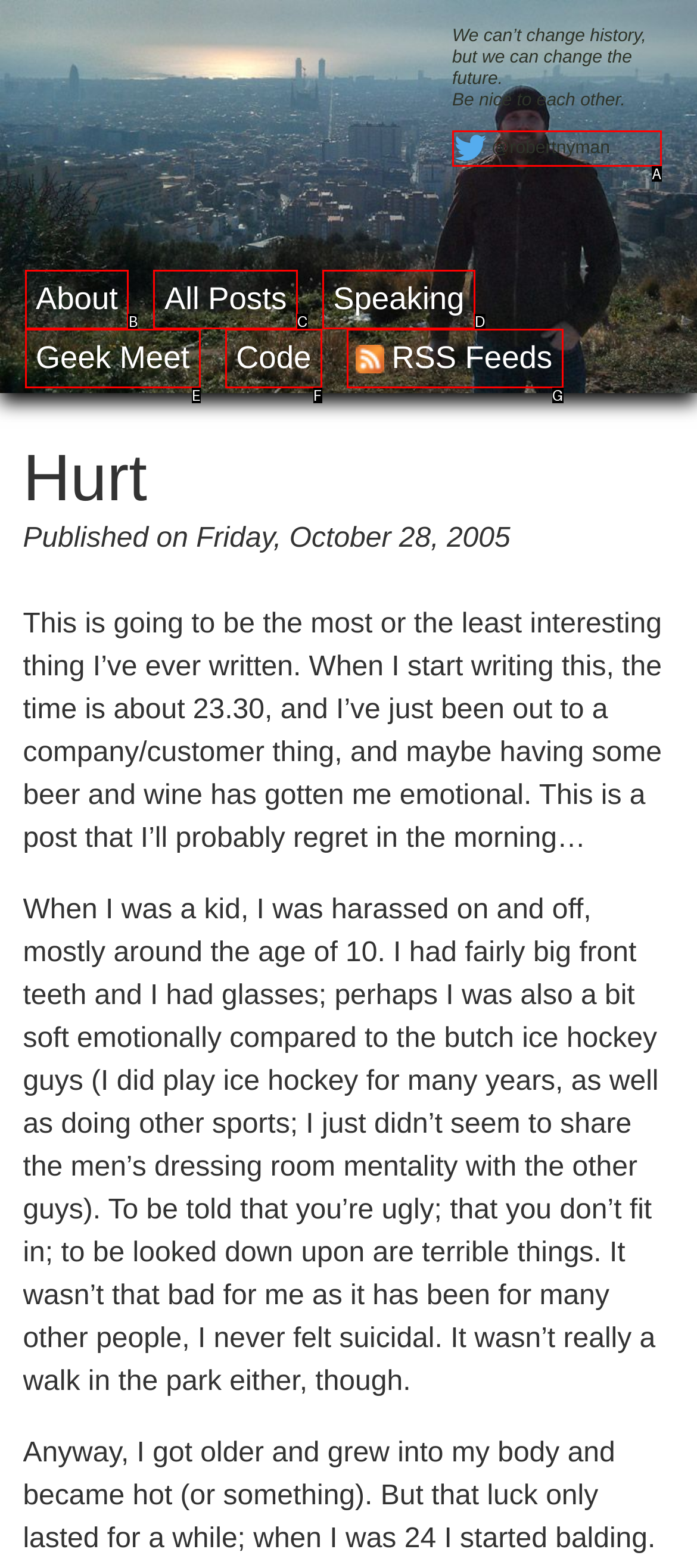Select the letter of the option that corresponds to: All posts
Provide the letter from the given options.

C